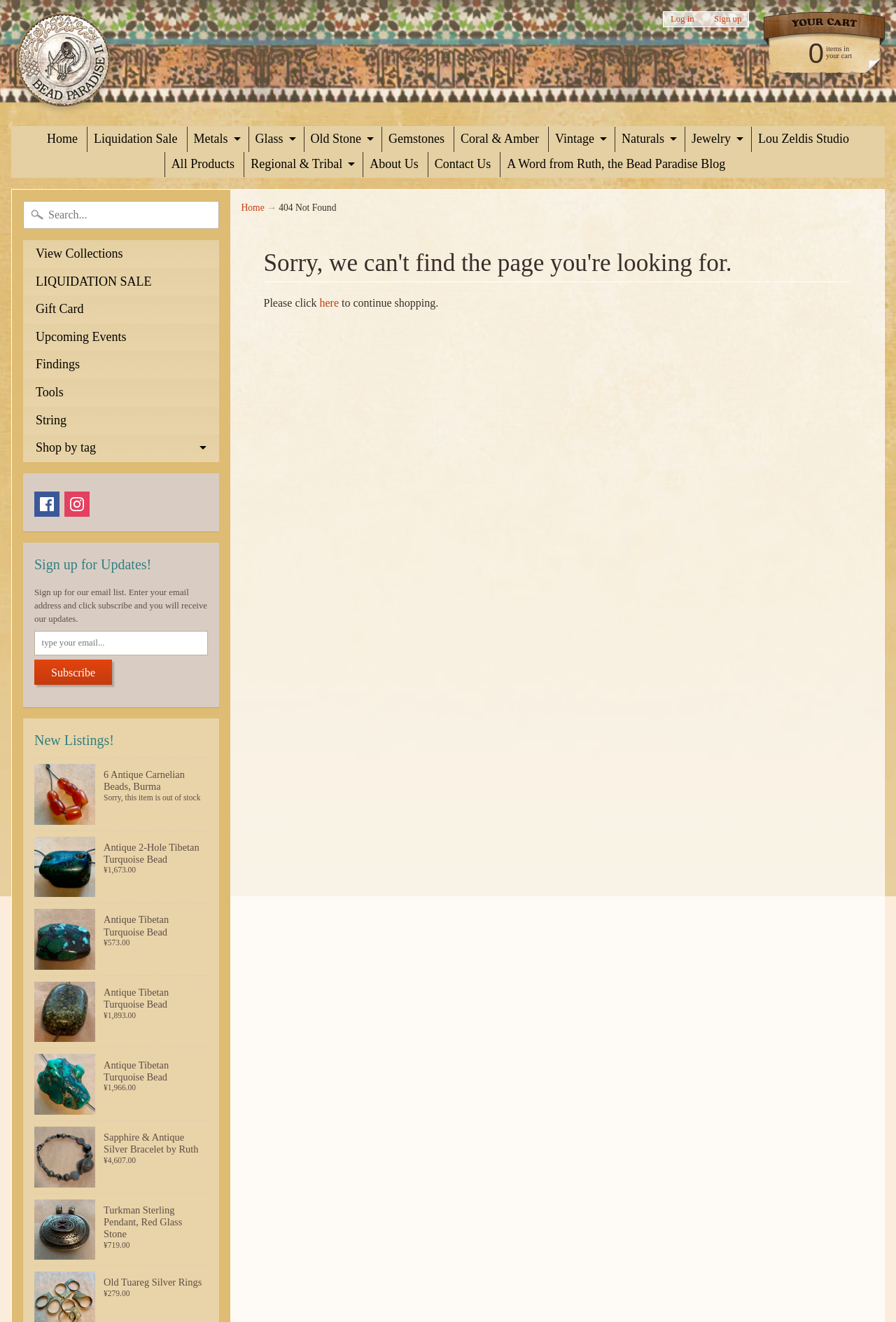Produce an elaborate caption capturing the essence of the webpage.

This webpage appears to be an error page from Bead Paradise, an online store selling various types of beads and jewelry. At the top of the page, there is a logo and a navigation menu with links to different sections of the website, including "Home", "Liquidation Sale", "Metals", and more. 

Below the navigation menu, there is a prominent error message "Sorry, we can't find the page you're looking for." with a link to continue shopping. 

On the top right side of the page, there are links to "Log in" and "Sign up", as well as a cart icon with the text "0 items in your cart". 

Further down the page, there are several sections showcasing various products, including "New Listings!" with images and descriptions of antique beads and jewelry. Each product has a link to its details page and an image. 

On the left side of the page, there is a search bar and links to different categories, such as "Regional & Tribal", "About Us", and "Contact Us". There are also social media links to Facebook and Instagram. 

At the bottom of the page, there is a section to sign up for email updates, with a text box to enter an email address and a "Subscribe" button.